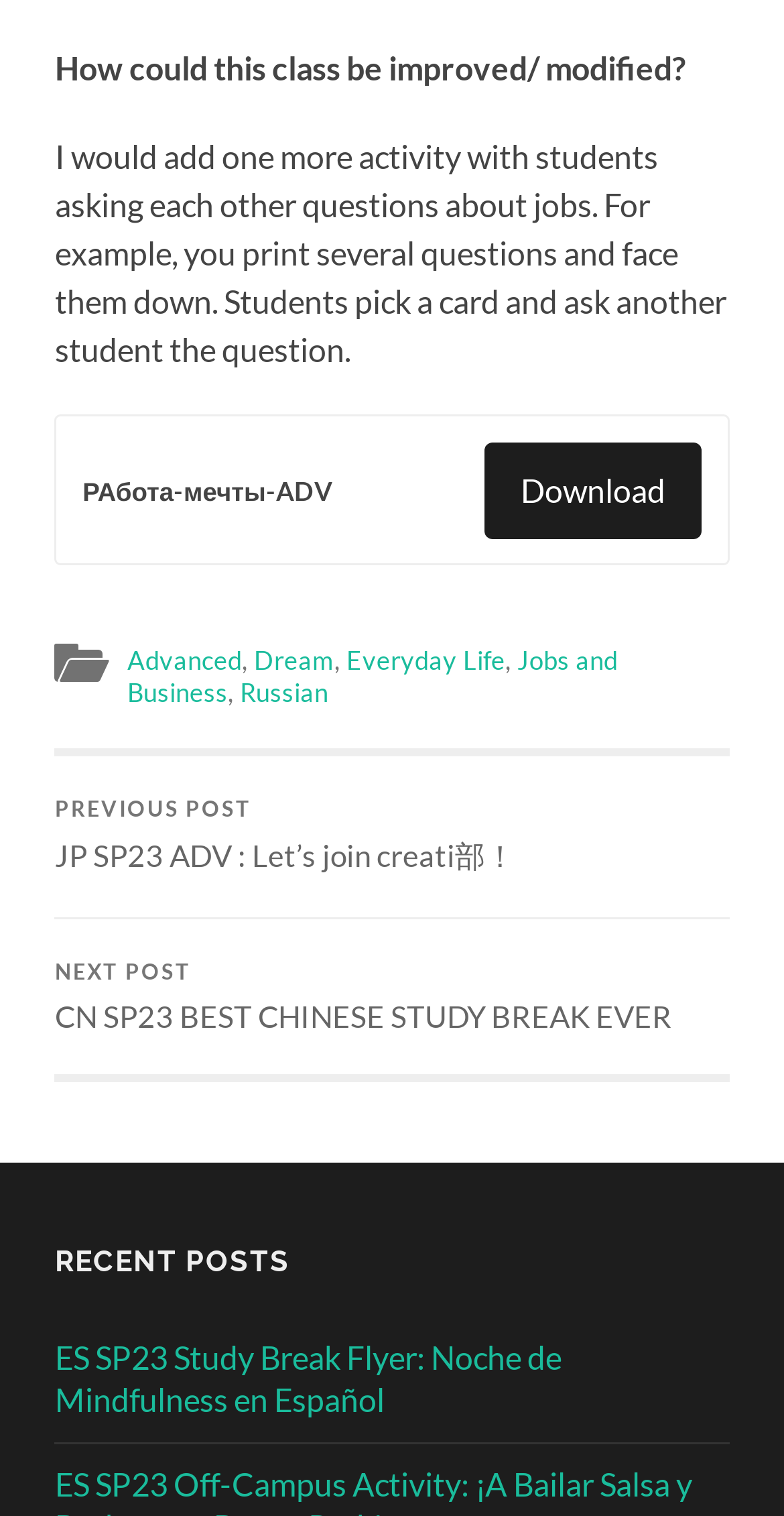Please indicate the bounding box coordinates of the element's region to be clicked to achieve the instruction: "Click the Post not marked as liked button". Provide the coordinates as four float numbers between 0 and 1, i.e., [left, top, right, bottom].

None